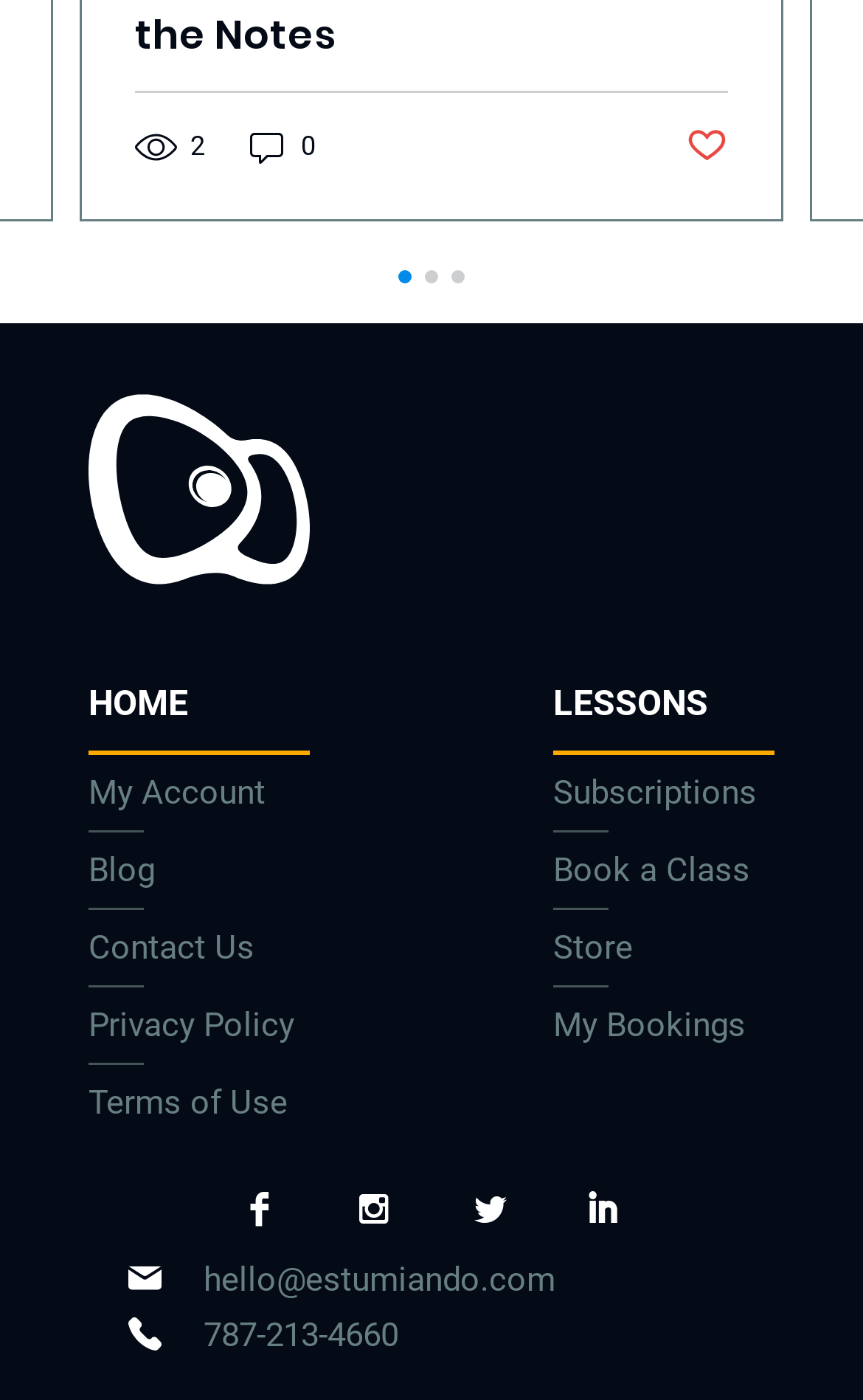Please find the bounding box for the UI component described as follows: "6".

[0.156, 0.127, 0.244, 0.157]